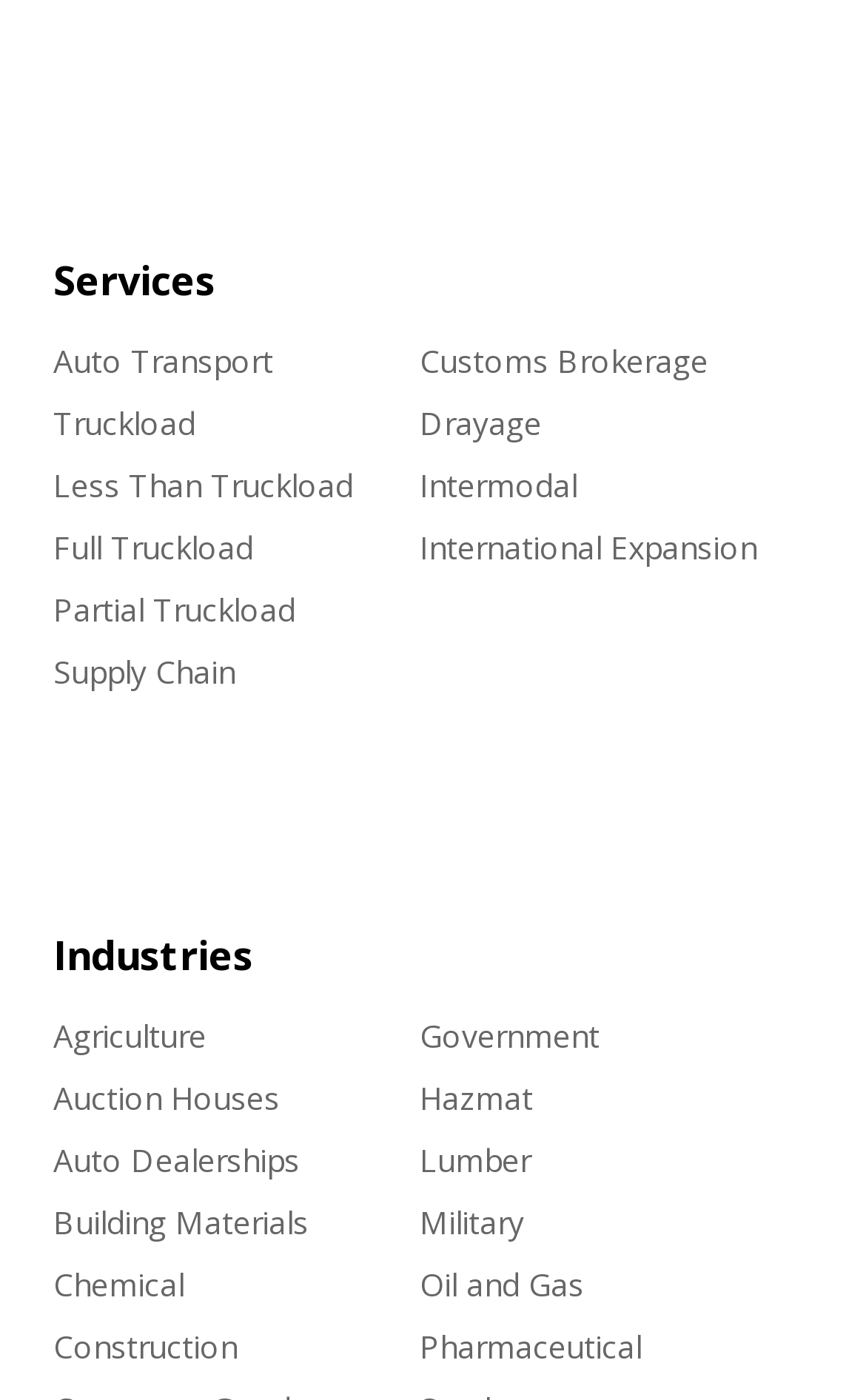What is the first service listed?
Utilize the image to construct a detailed and well-explained answer.

I looked at the links under the 'Services' heading and found that the first one listed is 'Auto Transport'.